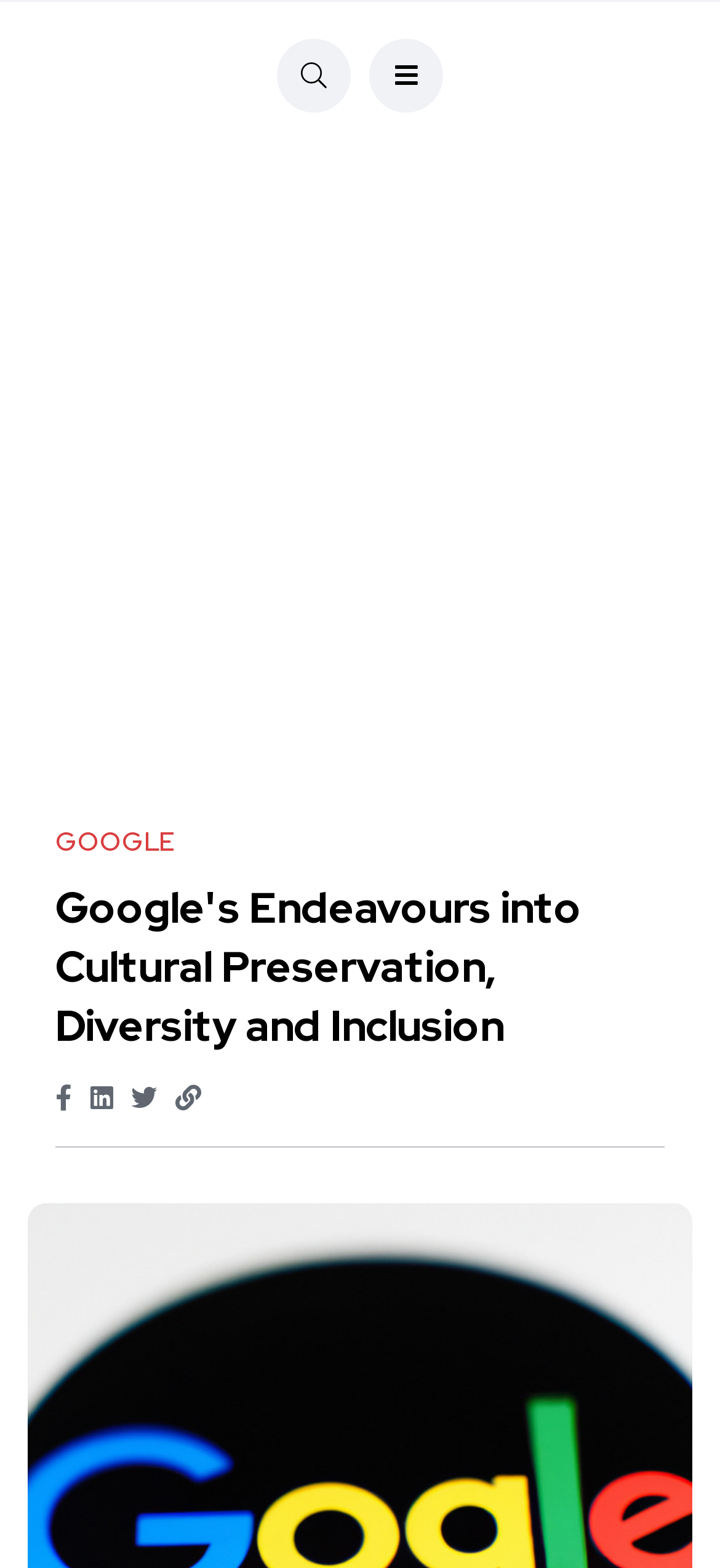Provide a comprehensive caption for the webpage.

The webpage is about Google's efforts to preserve and promote world cultures, with a focus on cultural awareness, diversity, and inclusivity. At the top left corner, there is a button with an icon. Below it, there is a large advertisement iframe that spans the entire width of the page. 

On the top right side, there is a link with the text "GOOGLE". Directly below it, there is a heading that reads "Google's Endeavours into Cultural Preservation, Diversity and Inclusion", which takes up most of the page's width. 

Underneath the heading, there are four links, each with an icon, aligned horizontally and positioned near the top of the page. These icons are arranged from left to right, with the first icon being '\uf39e', followed by '\uf08c', then '\uf099', and finally '\uf0c1'.